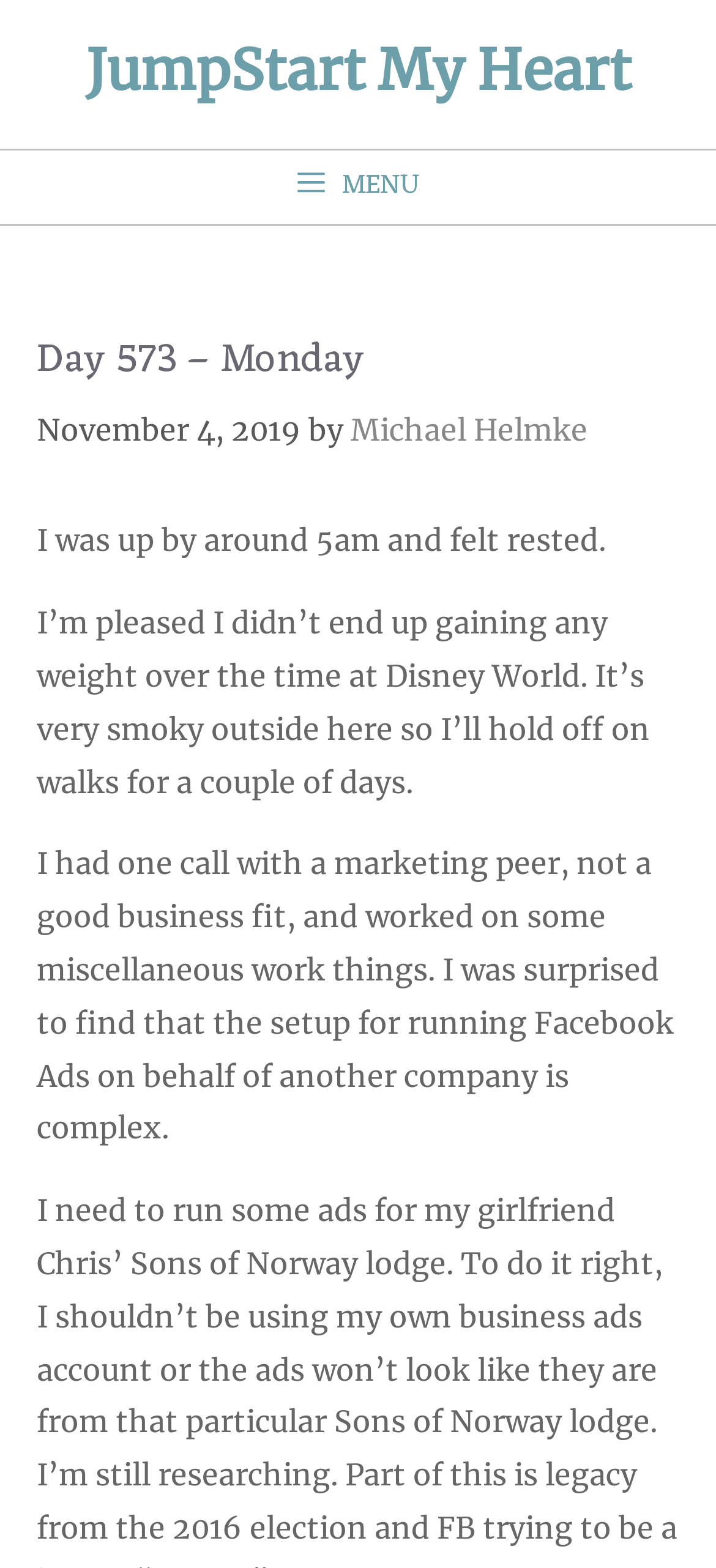Please find and report the primary heading text from the webpage.

Day 573 – Monday